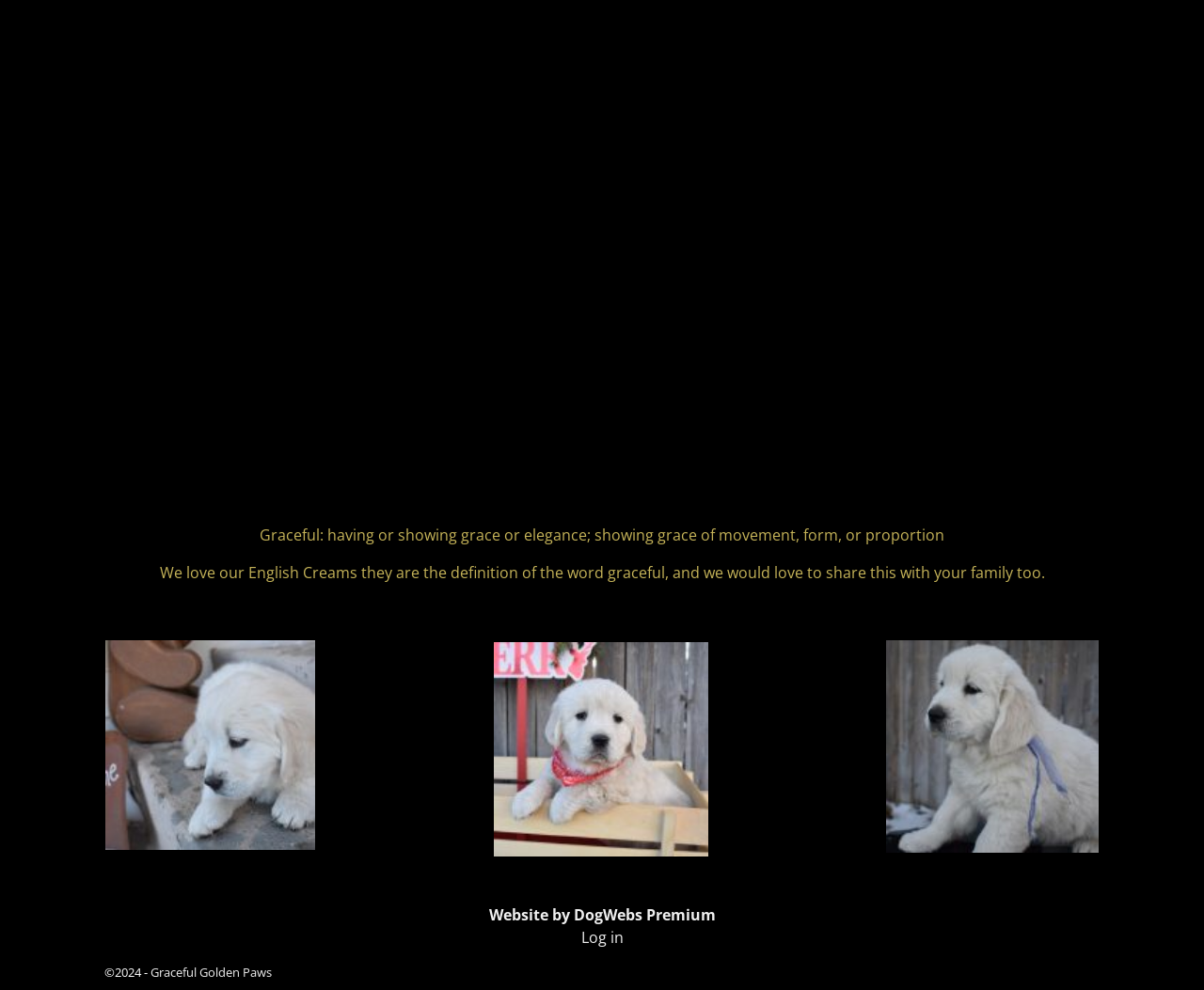What is the theme of the webpage?
Please analyze the image and answer the question with as much detail as possible.

The theme of the webpage appears to be English Creams, as mentioned in the third StaticText element, which states 'We love our English Creams they are the definition of the word graceful, and we would love to share this with your family too'.